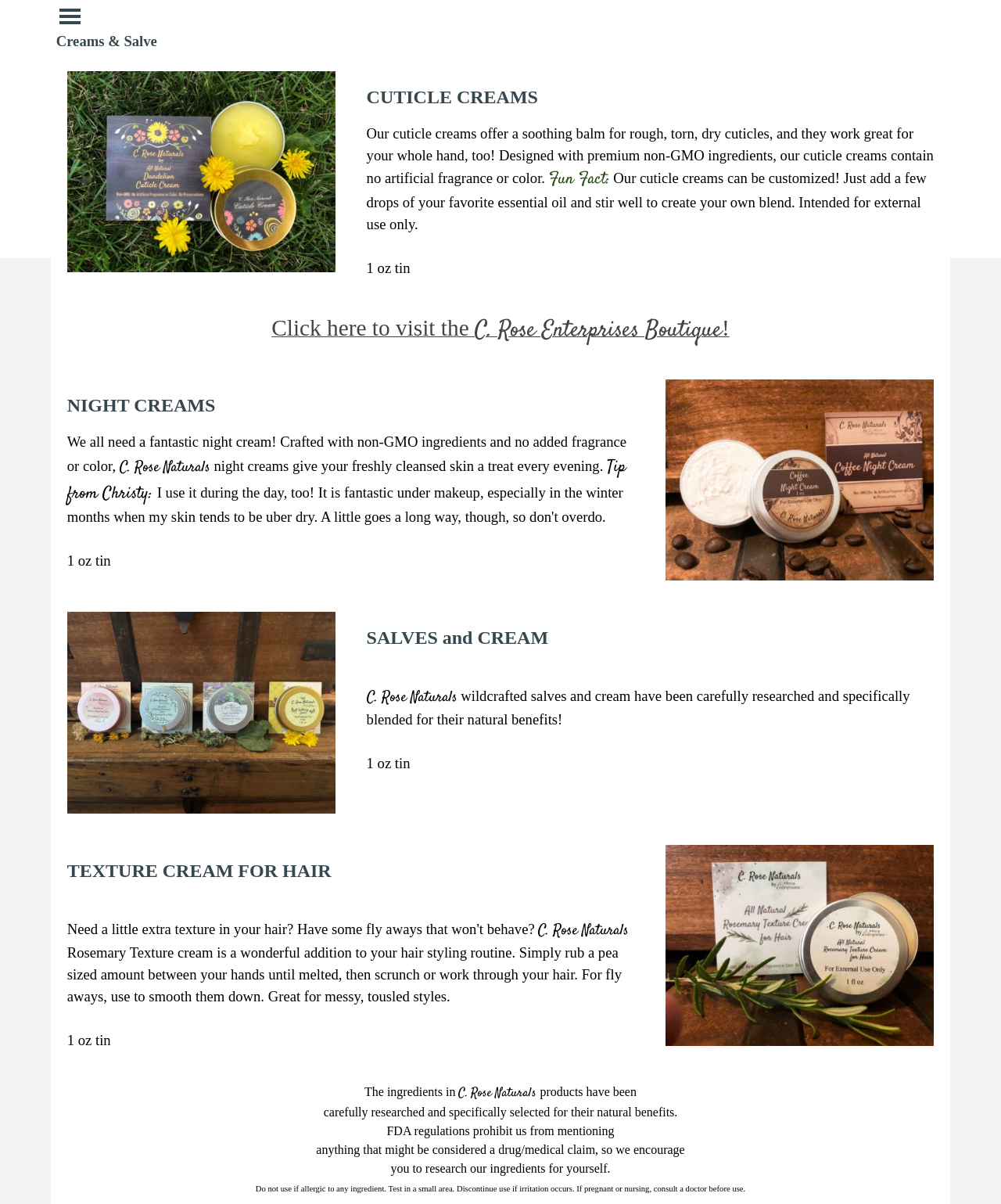What is the size of the salves and creams?
Using the image, provide a detailed and thorough answer to the question.

The webpage mentions '1 oz tin' multiple times, indicating that the size of the salves and creams is 1 ounce, packaged in a tin container.